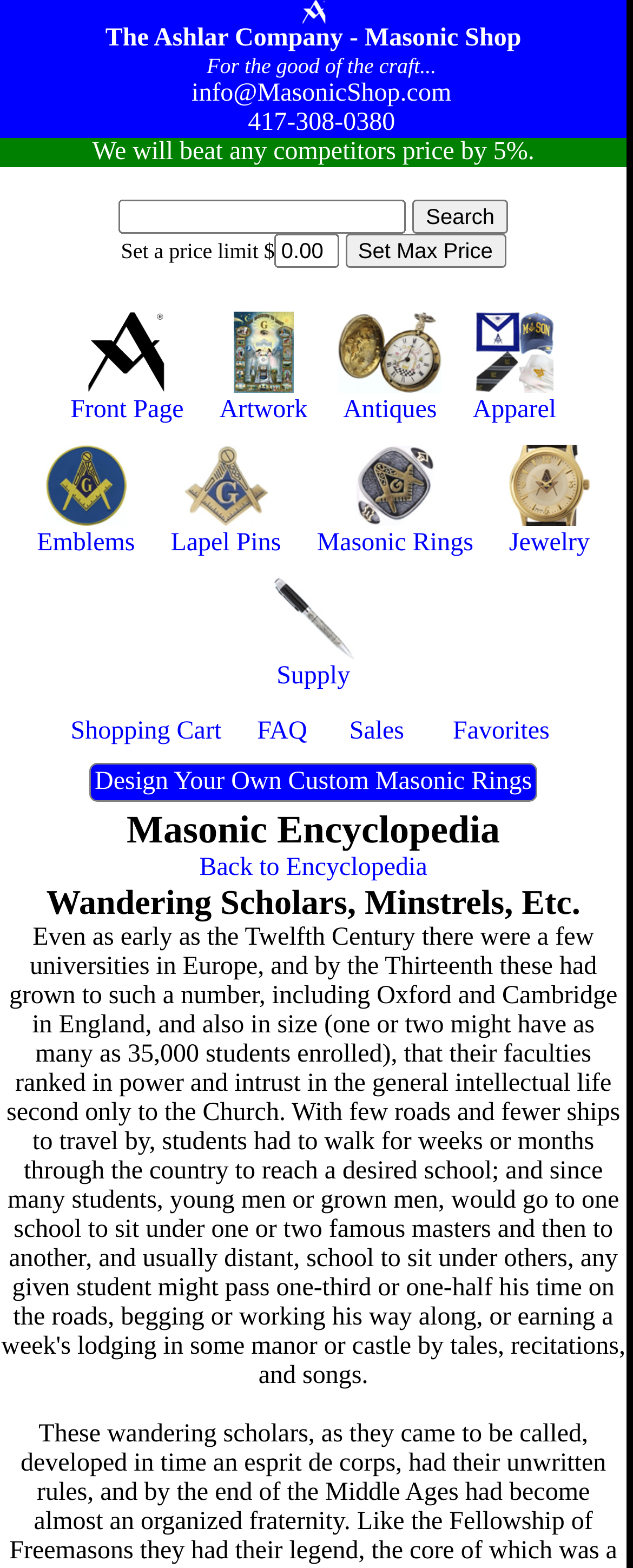Determine the bounding box coordinates of the clickable region to carry out the instruction: "Set a maximum price".

[0.545, 0.149, 0.799, 0.171]